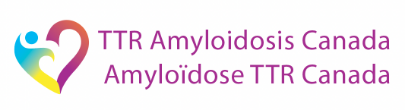Offer an in-depth caption of the image, mentioning all notable aspects.

The image showcases the logo of "TTR Amyloidosis Canada," prominently featuring a stylized heart intertwined with human figures, symbolizing care and community support. The logo is adorned with vibrant colors, transitioning from blue and yellow to warm shades of pink and purple, effectively capturing attention and conveying warmth. Beneath the heart graphic, the organization's name is presented in a bold and engaging font, clearly stating "TTR Amyloidosis Canada" along with its French counterpart "Amyloïdose TTR Canada." This dual-language presentation reflects the organization's commitment to serving both English and French-speaking communities in Canada, emphasizing inclusivity and advocacy for those affected by TTR amyloidosis.